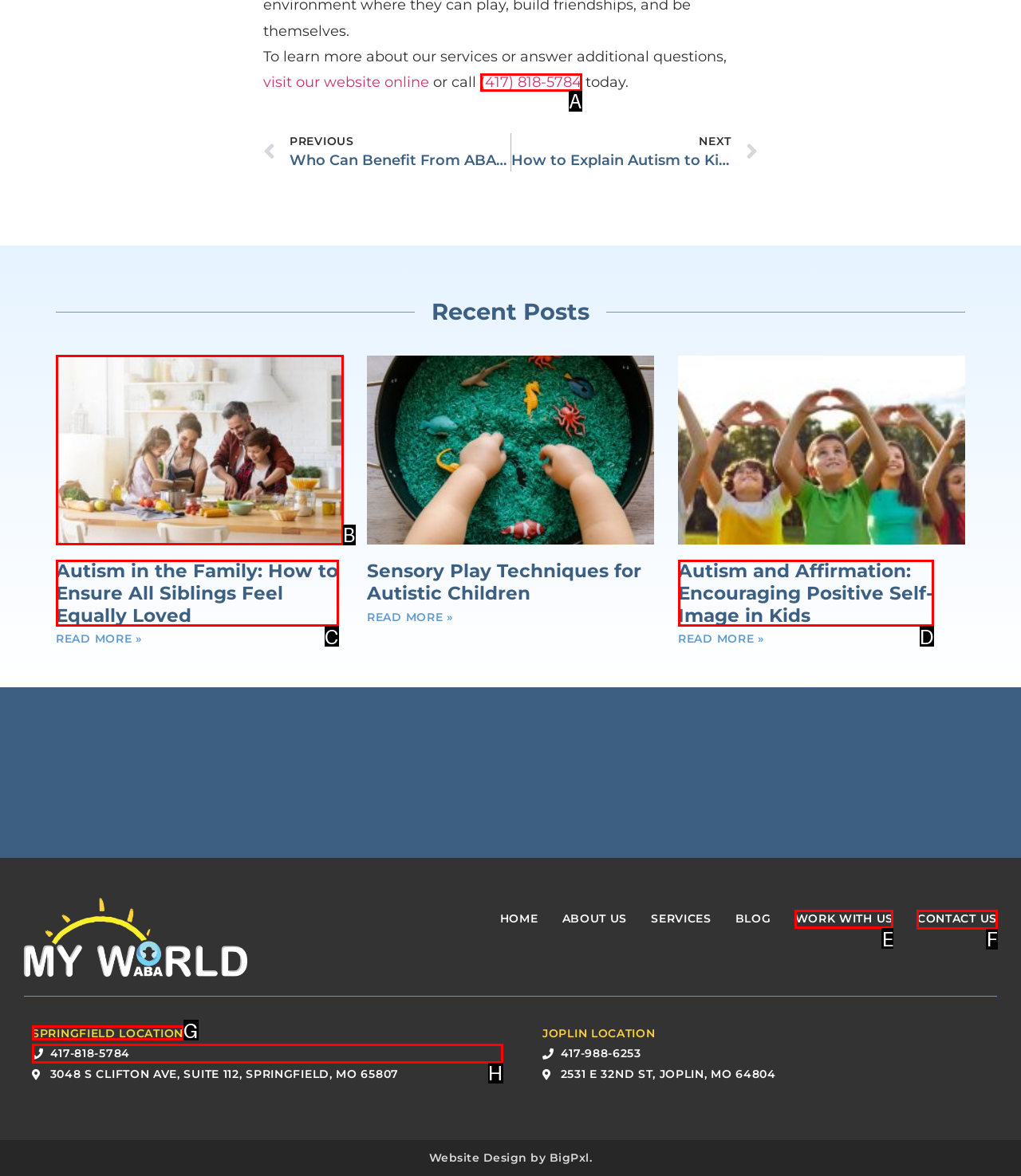Choose the HTML element that should be clicked to accomplish the task: contact us. Answer with the letter of the chosen option.

F